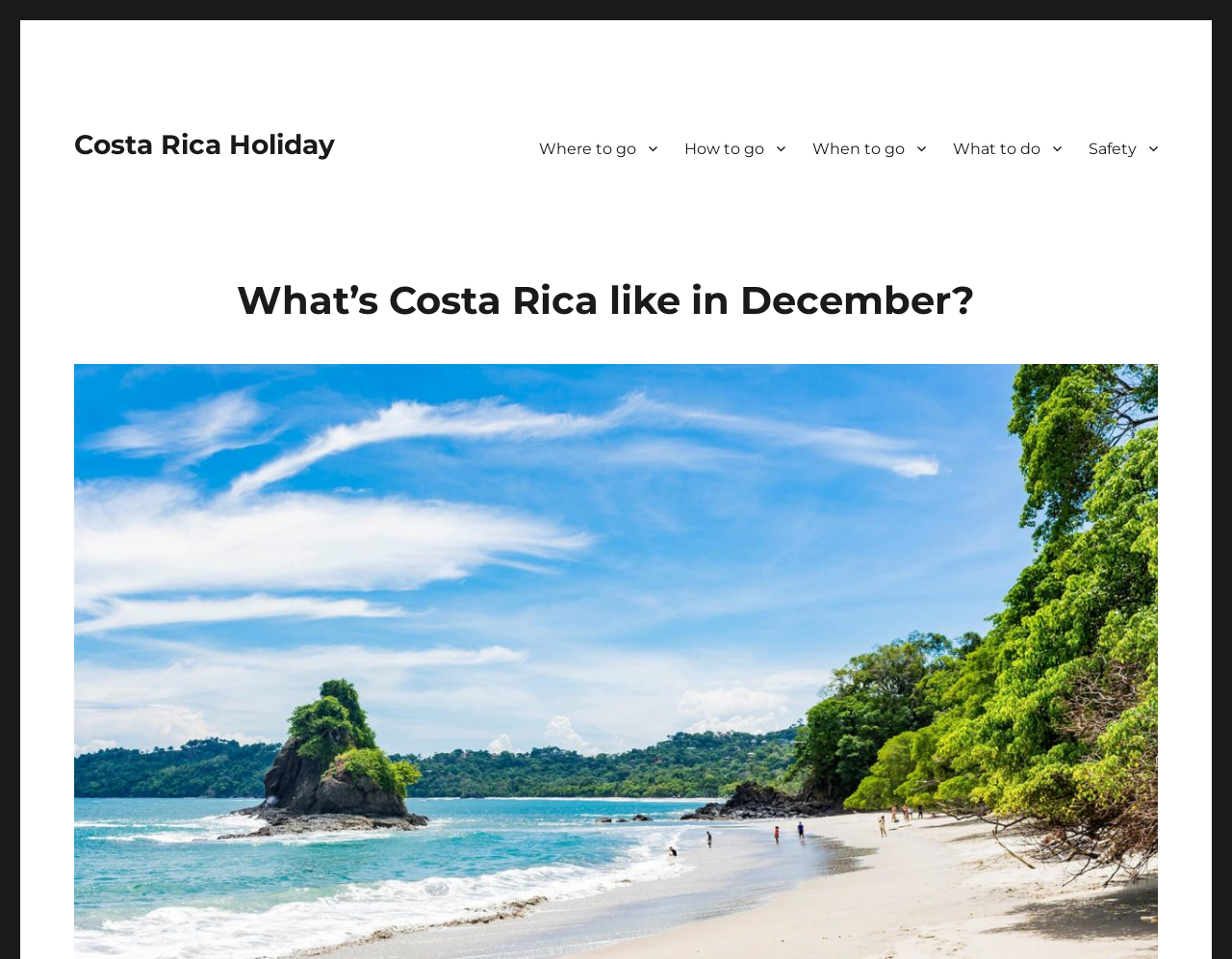How many links are present in the primary menu?
Utilize the information in the image to give a detailed answer to the question.

By examining the navigation element 'Primary Menu', I counted five links, which are 'Where to go', 'How to go', 'When to go', 'What to do', and 'Safety'.